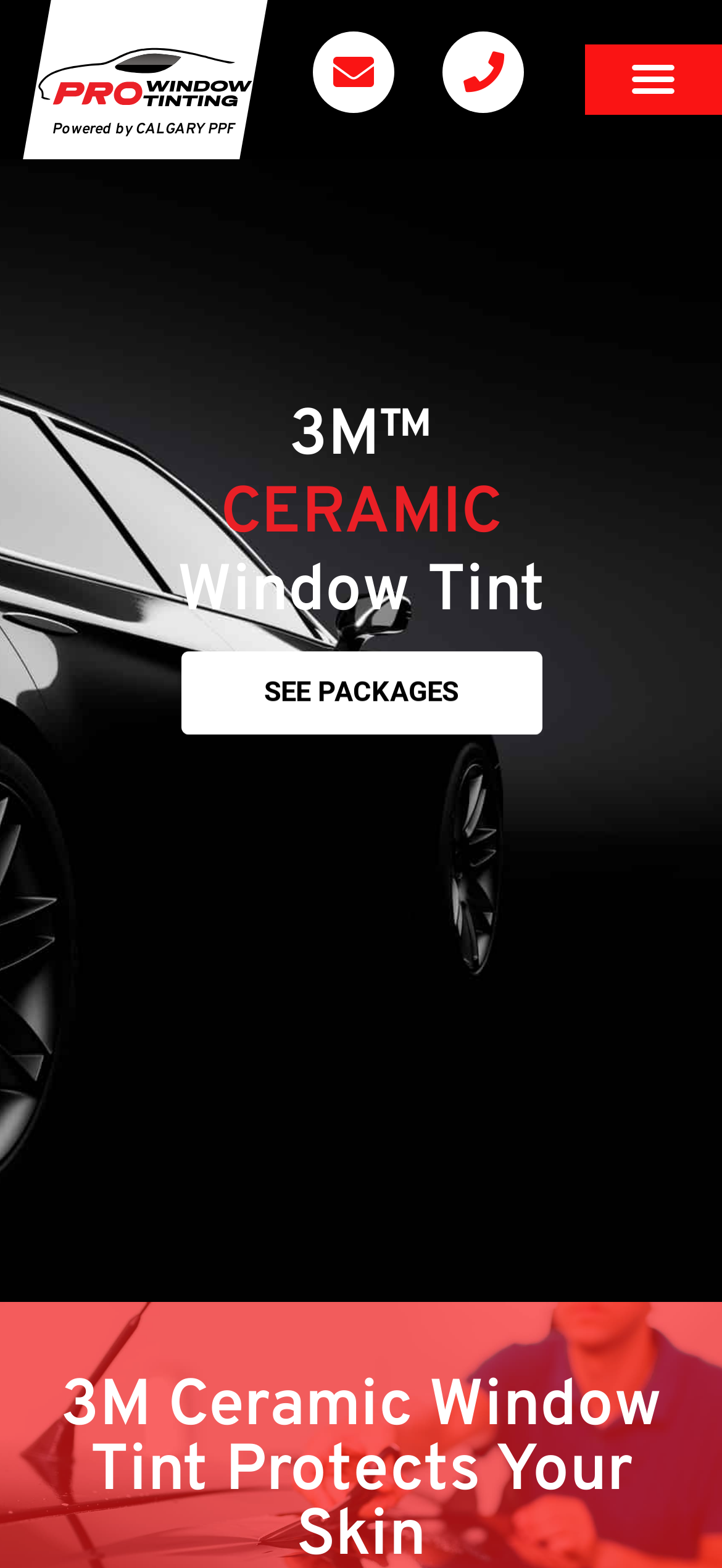Please give a succinct answer to the question in one word or phrase:
How many premium options are available?

3